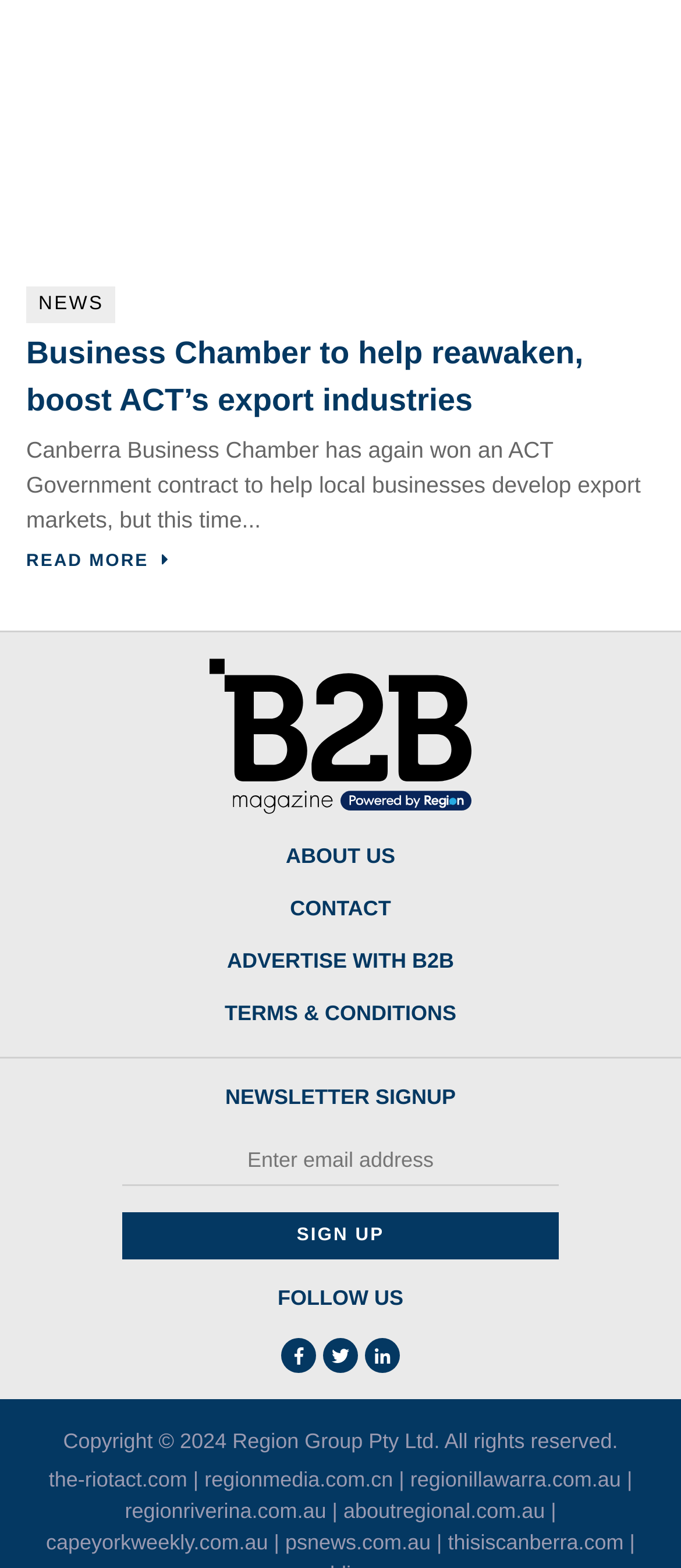Could you indicate the bounding box coordinates of the region to click in order to complete this instruction: "Sign up for the newsletter".

[0.179, 0.773, 0.821, 0.803]